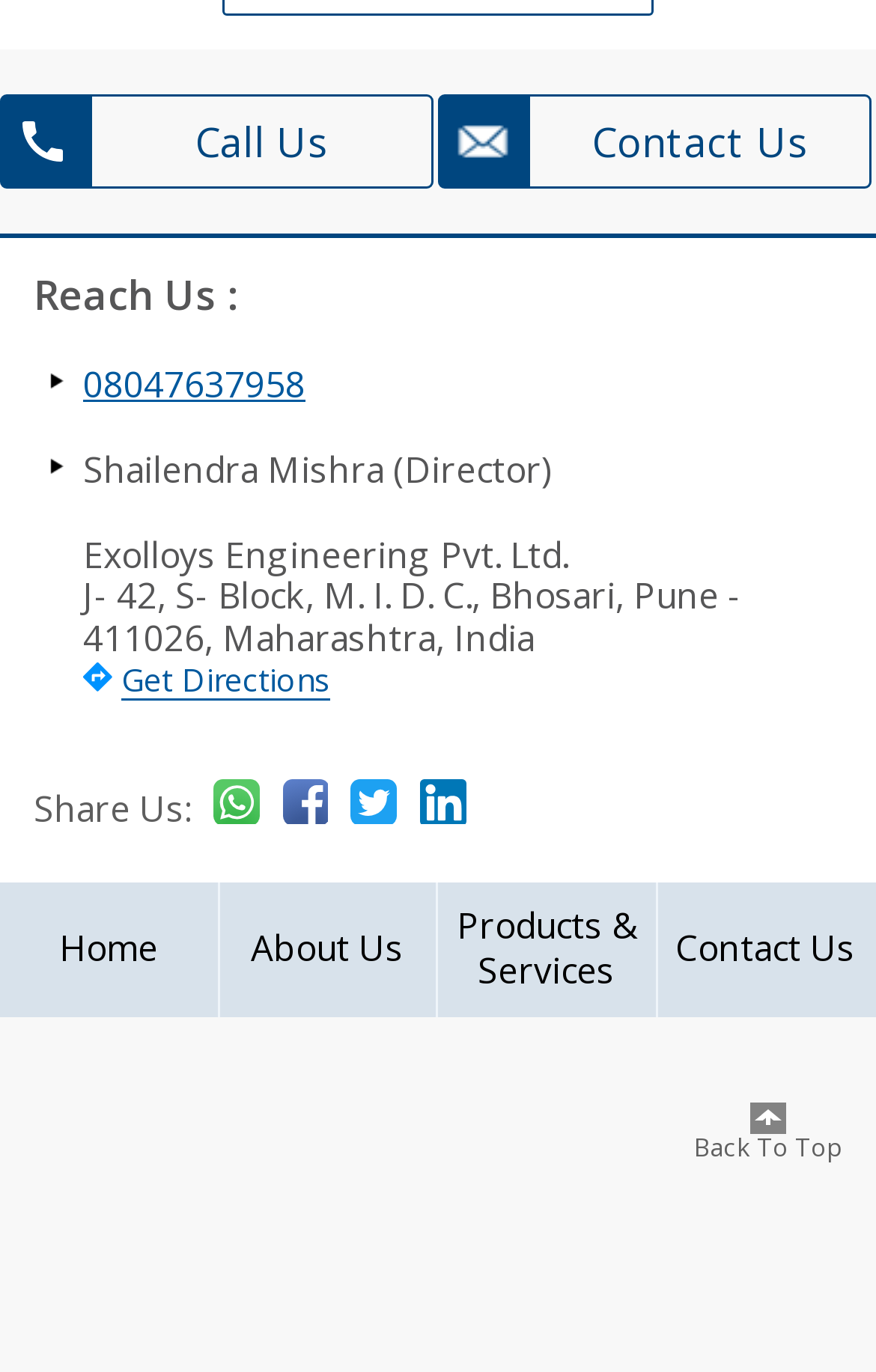Respond with a single word or phrase to the following question:
What is the name of the director?

Shailendra Mishra